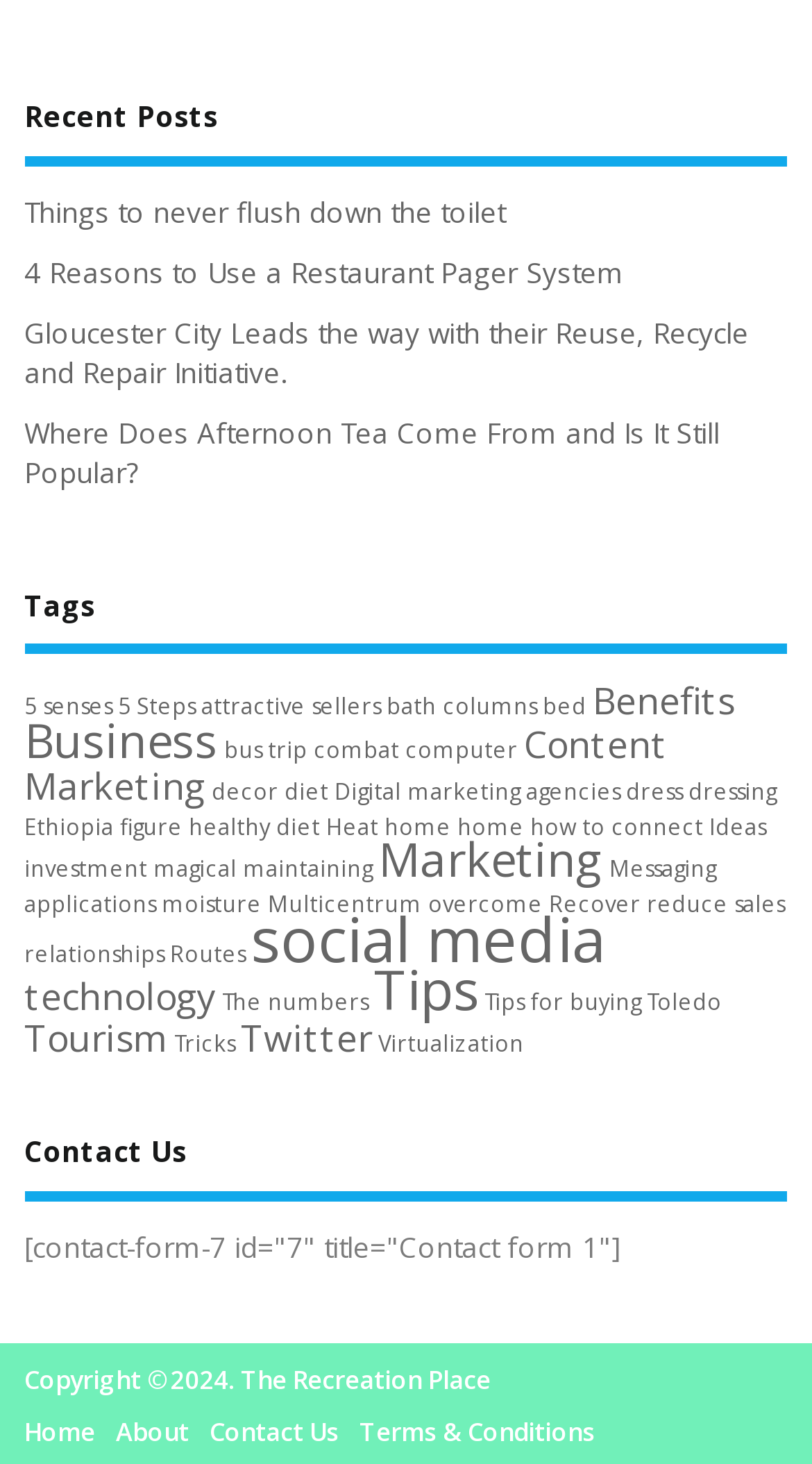Find and indicate the bounding box coordinates of the region you should select to follow the given instruction: "Click on 'Things to never flush down the toilet'".

[0.03, 0.133, 0.622, 0.158]